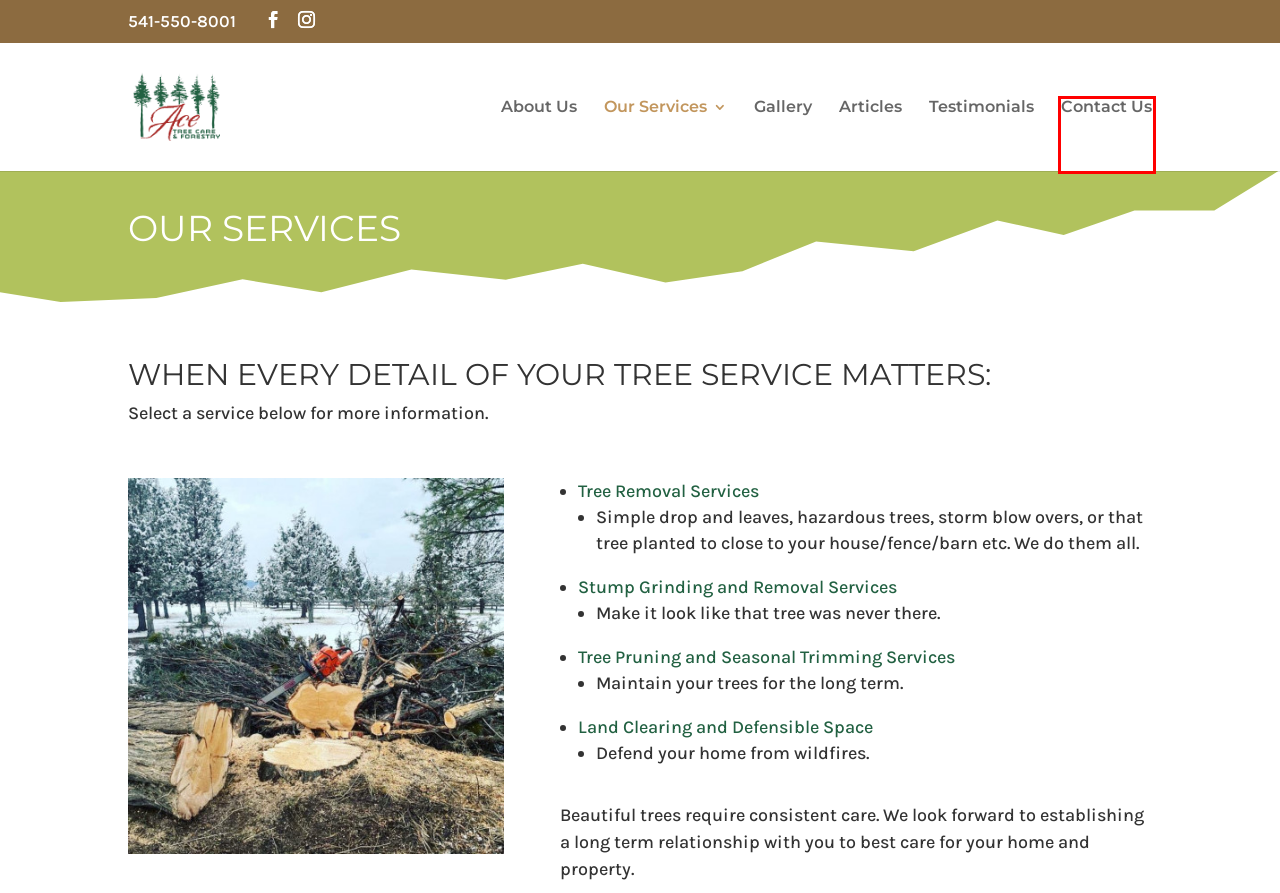You are given a screenshot of a webpage with a red rectangle bounding box around a UI element. Select the webpage description that best matches the new webpage after clicking the element in the bounding box. Here are the candidates:
A. Tree Trimming and Pruning in Central Oregon - Ace Tree Trimming Service
B. What Does that mean? Edition #3: Defensible space - Ace Tree Care and Forestry
C. Contact Us - Ace Tree Care and Forestry
D. Stump Removal - Ace Tree Care and Forestry
E. Tree Removal, Trimming, Pruning and Stump Removal - Central Oregon
F. Tree Removal for Redmond & Bend Oregon - Tree Removal Near Me
G. Tree Removal Testimonials - See What Our Customers Say About Us
H. Tree Removal News and Articles - Serving Bend and Redmond Oregon

C